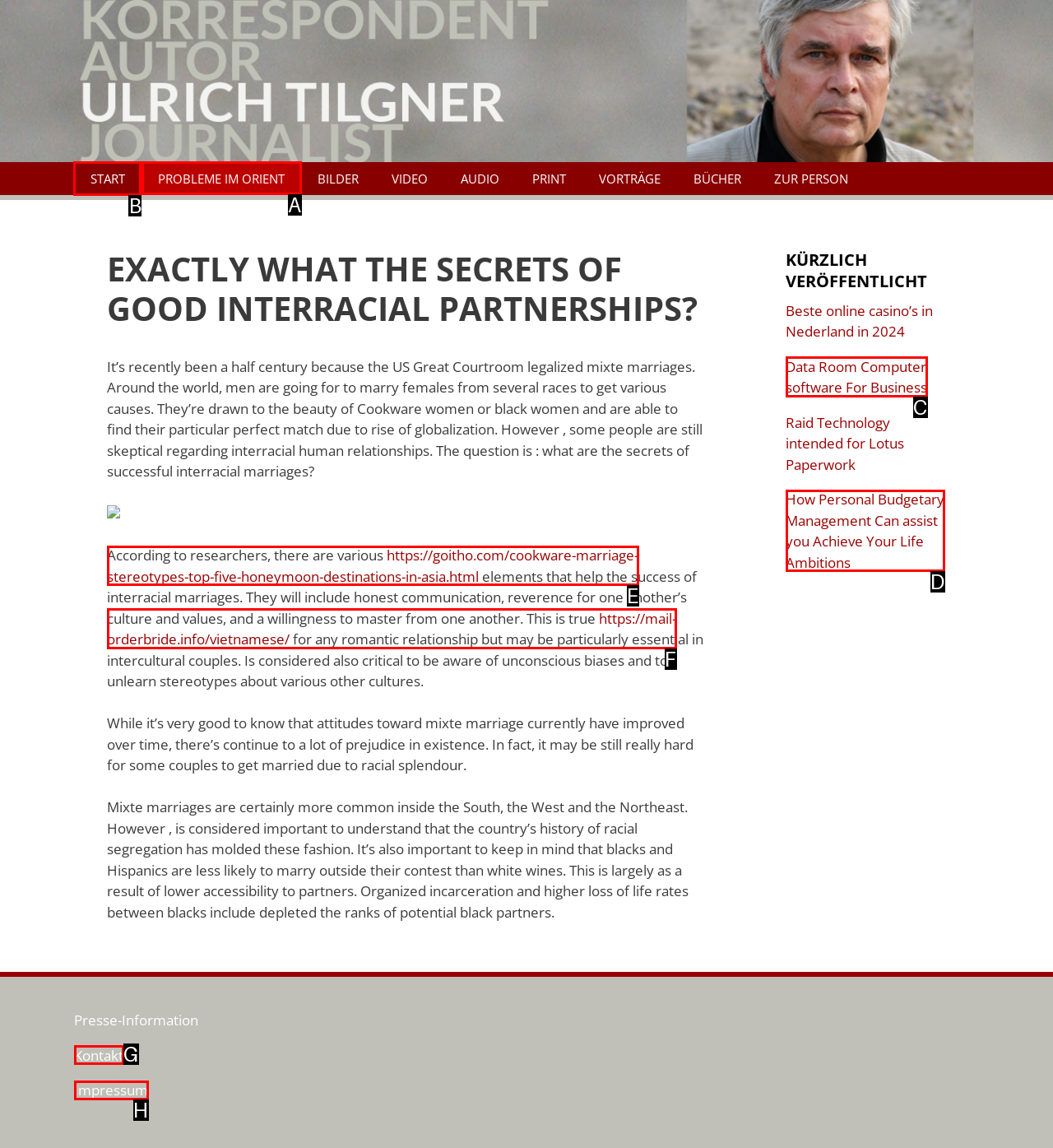Identify the appropriate lettered option to execute the following task: Click on the 'START' link
Respond with the letter of the selected choice.

B